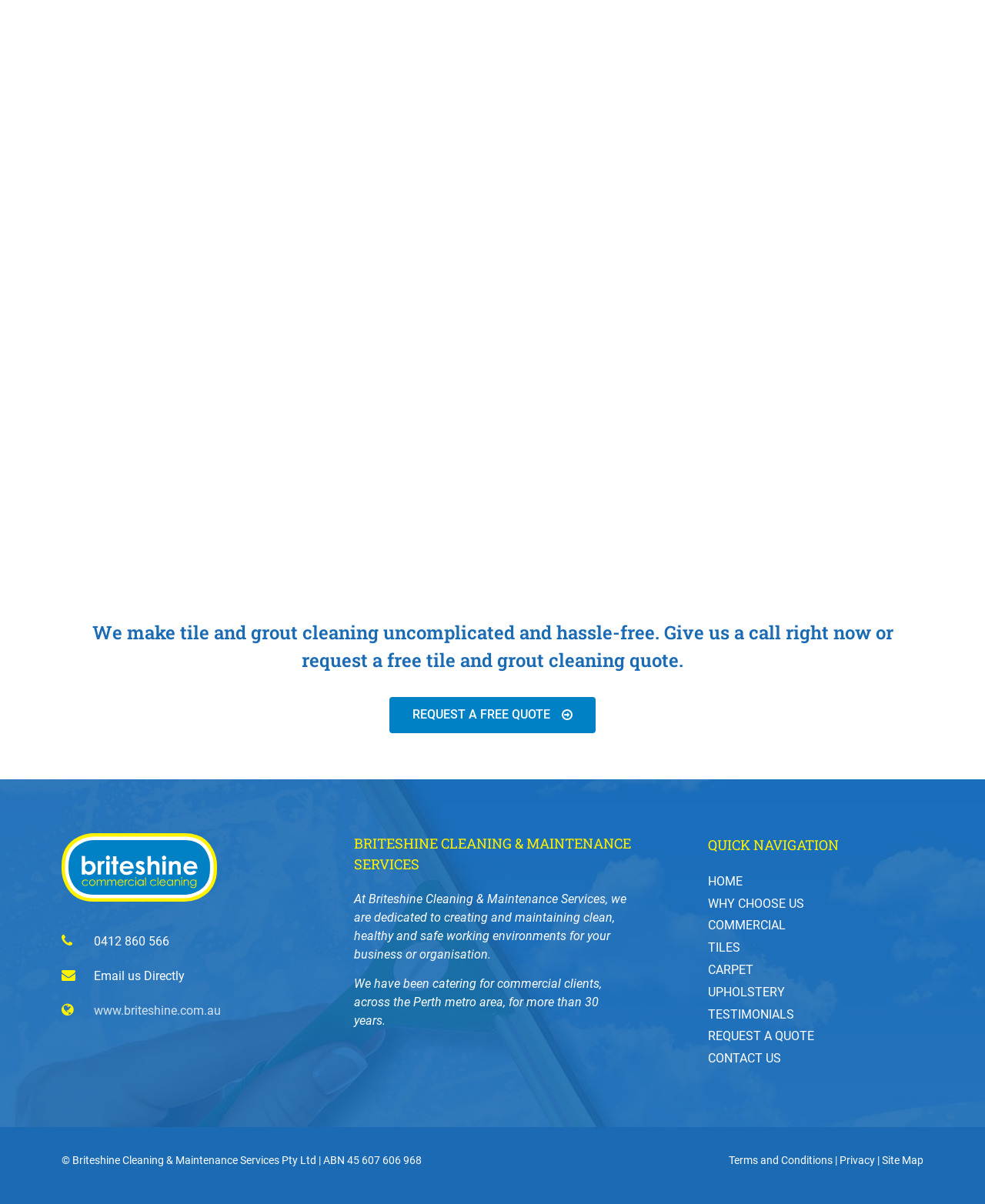What services does Briteshine offer? Examine the screenshot and reply using just one word or a brief phrase.

Tile and grout cleaning, carpet, upholstery